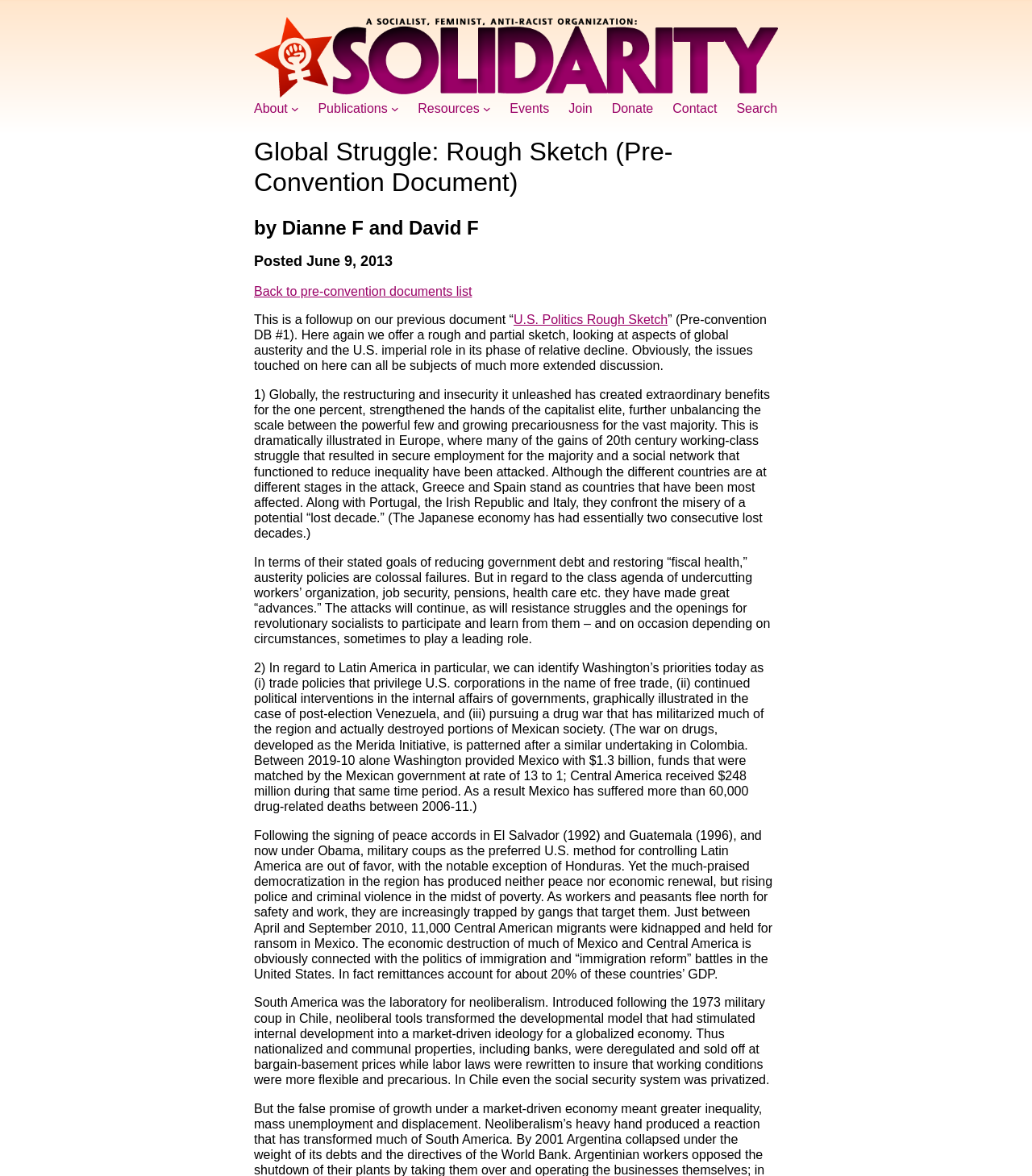Identify the bounding box coordinates for the region to click in order to carry out this instruction: "Click the 'Search' link". Provide the coordinates using four float numbers between 0 and 1, formatted as [left, top, right, bottom].

[0.714, 0.086, 0.753, 0.099]